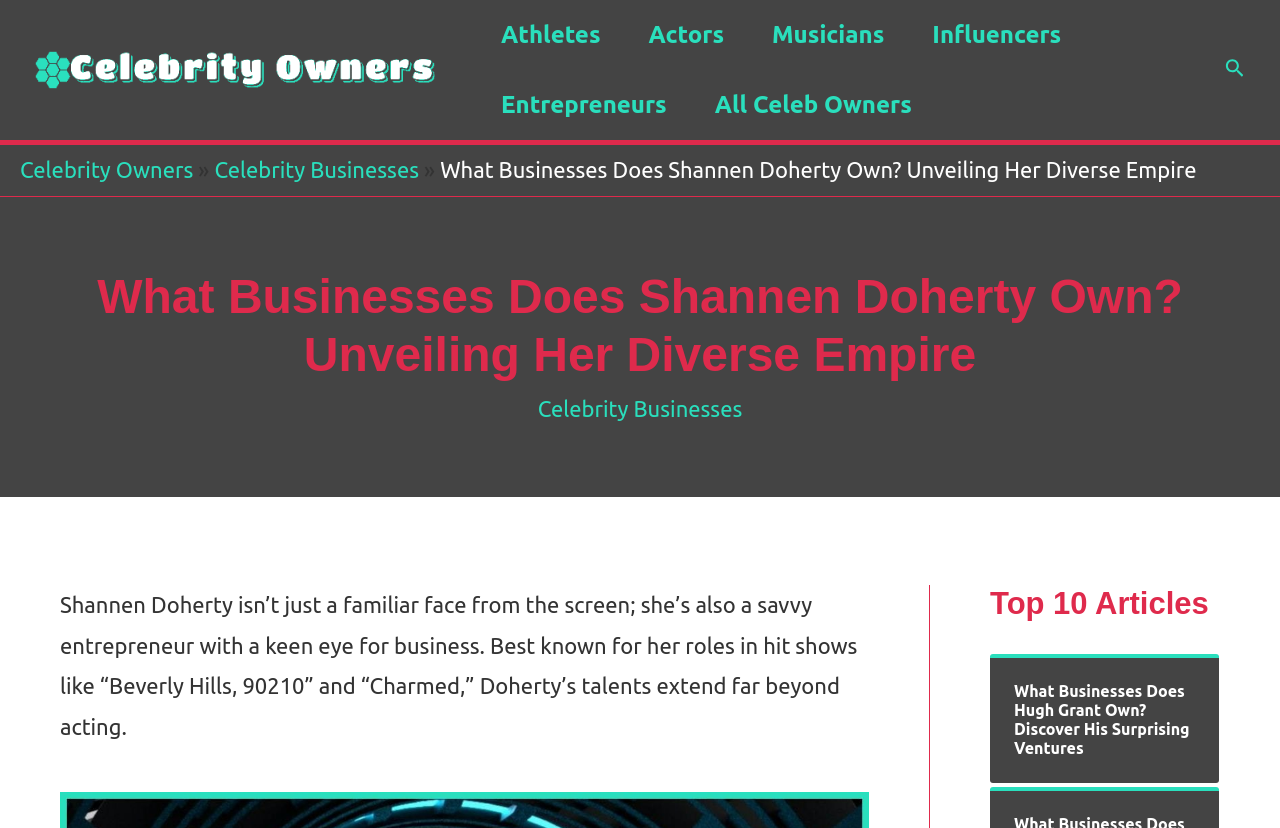Generate the text content of the main headline of the webpage.

What Businesses Does Shannen Doherty Own? Unveiling Her Diverse Empire